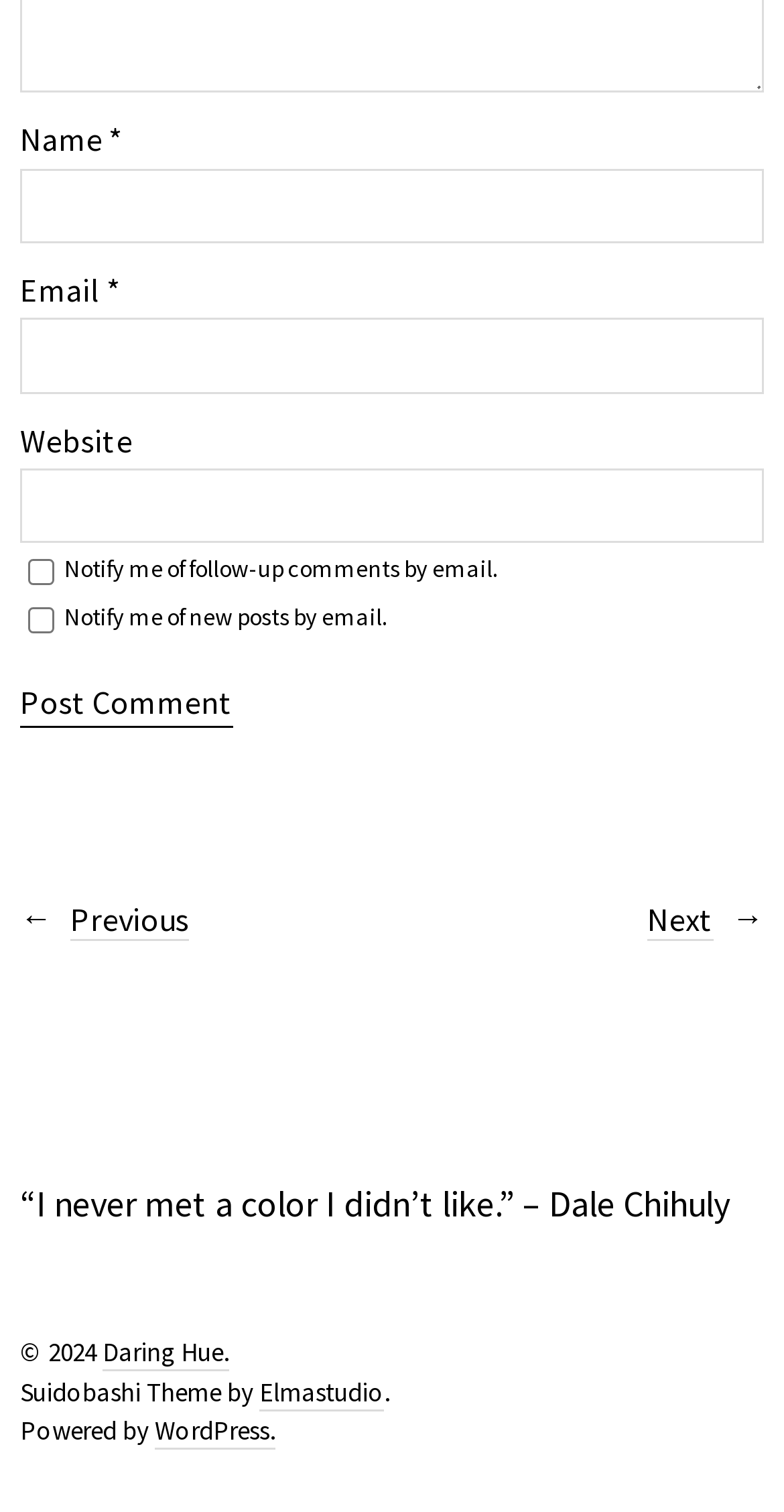What is the text of the quote?
From the screenshot, provide a brief answer in one word or phrase.

“I never met a color I didn’t like.” – Dale Chihuly